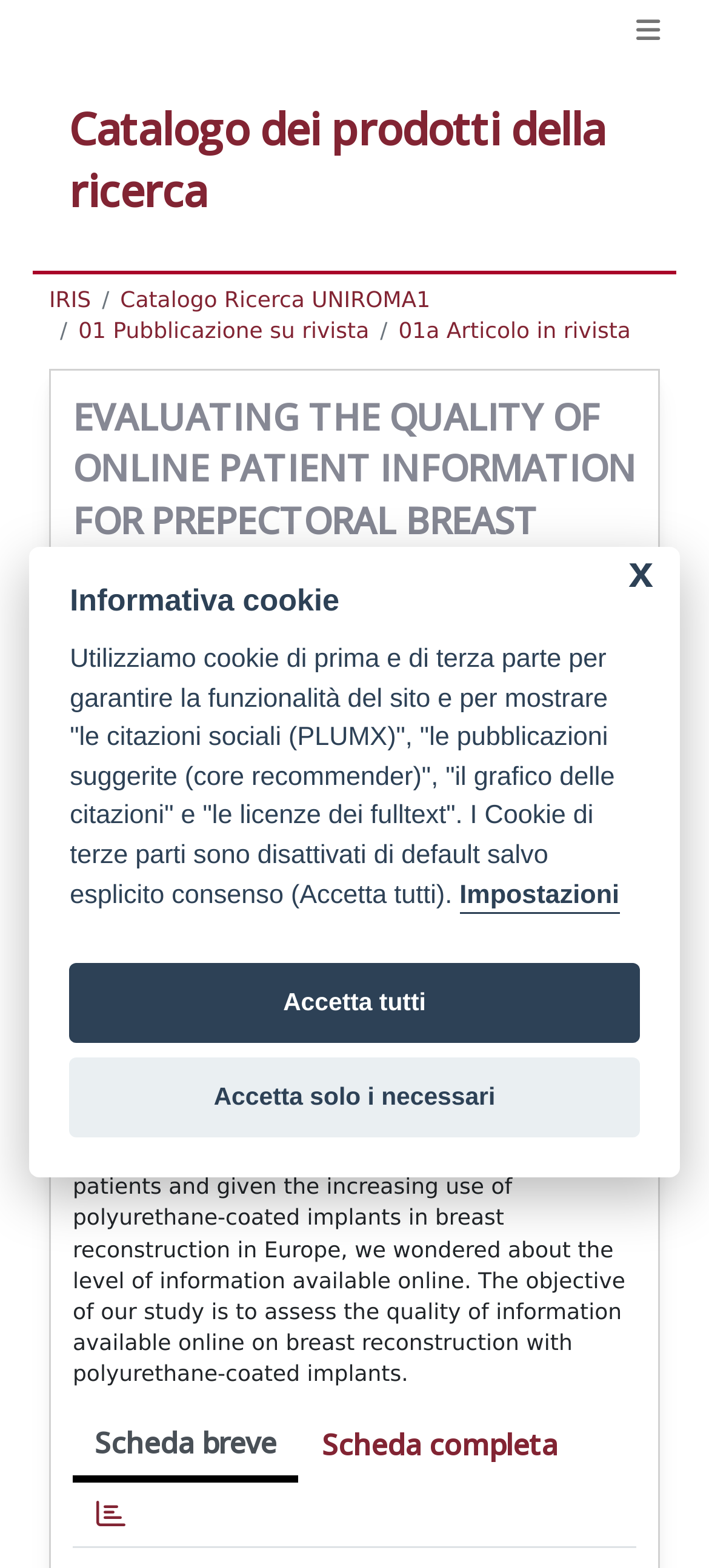Please find the bounding box coordinates (top-left x, top-left y, bottom-right x, bottom-right y) in the screenshot for the UI element described as follows: IRIS

[0.069, 0.183, 0.128, 0.199]